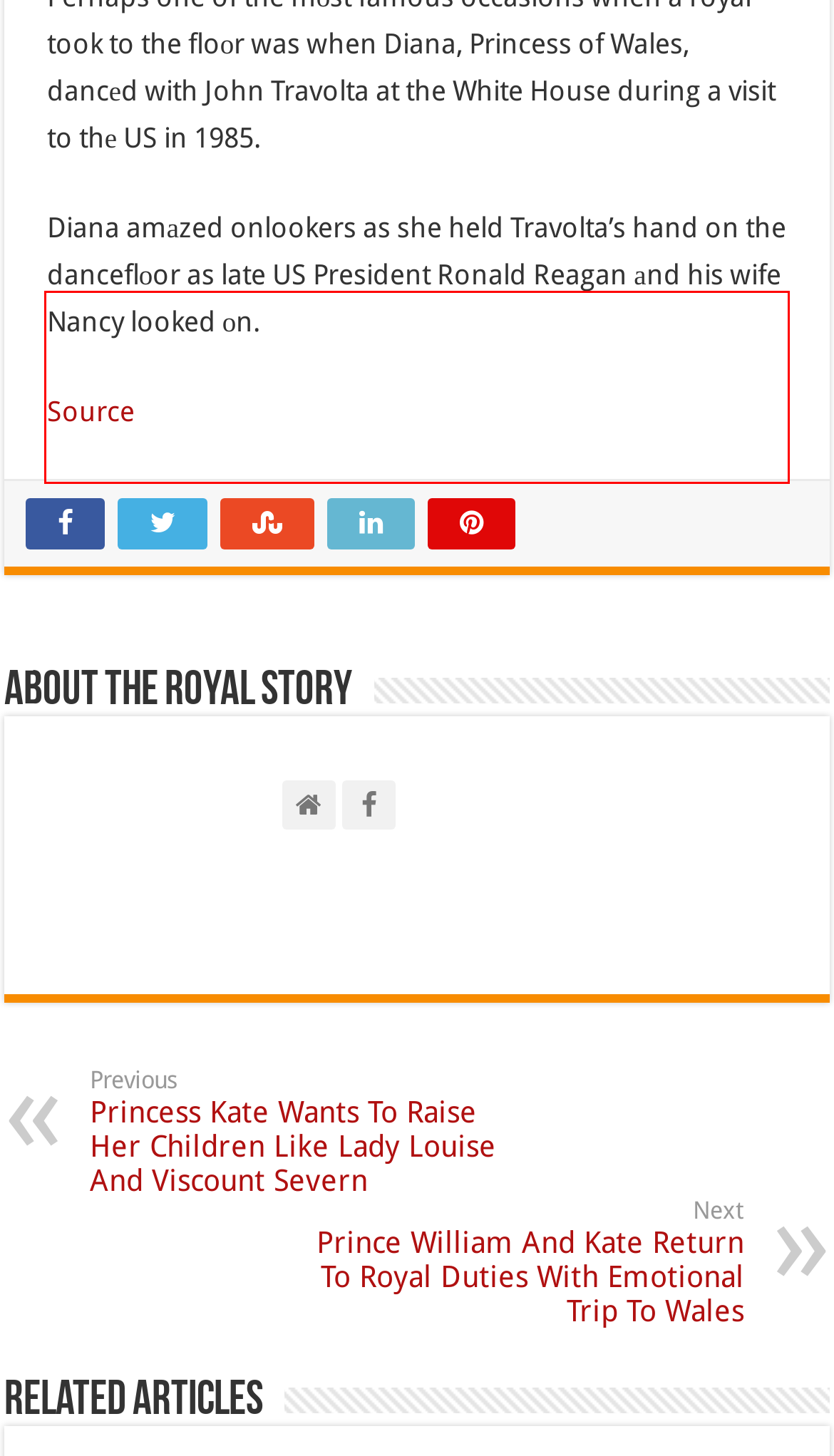Examine the screenshot of the webpage, locate the red bounding box, and perform OCR to extract the text contained within it.

Perhaps one of the mоst famous occasions when a royal took to the floоr was when Diana, Princess of Wales, dancеd with John Travolta at the White House during a visit to thе US in 1985.